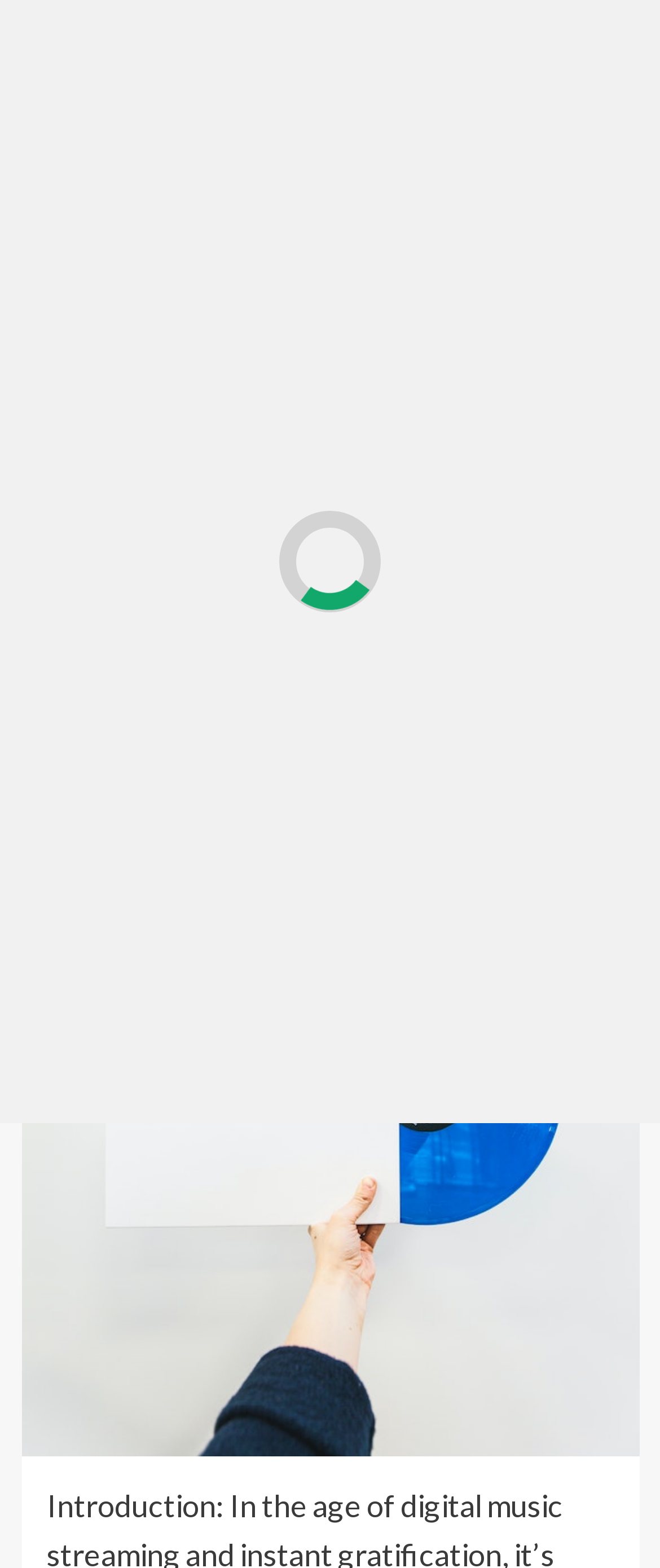What is the category of the blog post?
Please give a detailed answer to the question using the information shown in the image.

The category of the blog post can be found in the header section of the webpage, where it says 'Blogs' as a link. This indicates that the current webpage is a blog post under the 'Blogs' category.